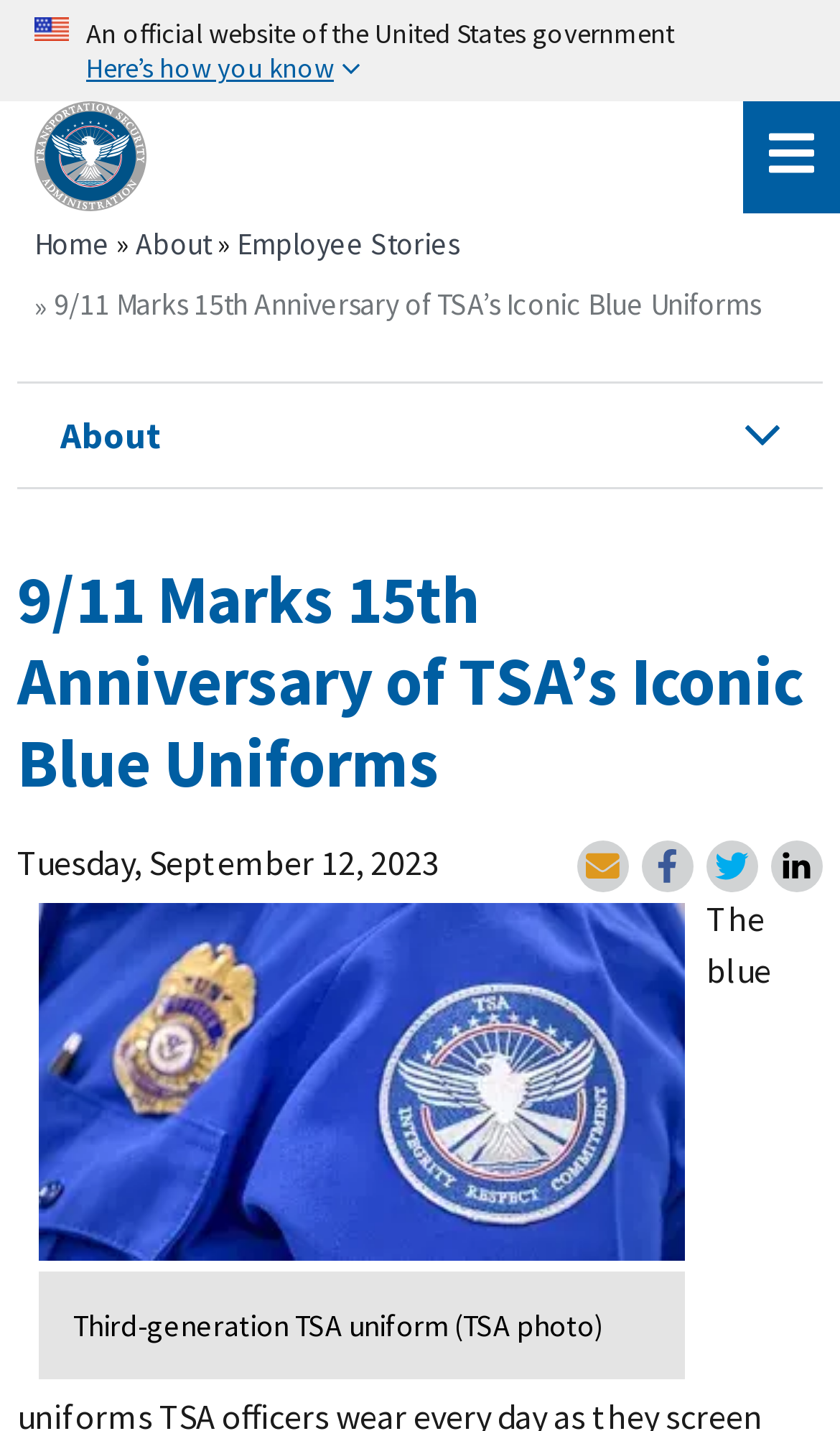Determine the bounding box coordinates of the area to click in order to meet this instruction: "Click the 'Here’s how you know' button".

[0.0, 0.0, 1.0, 0.07]